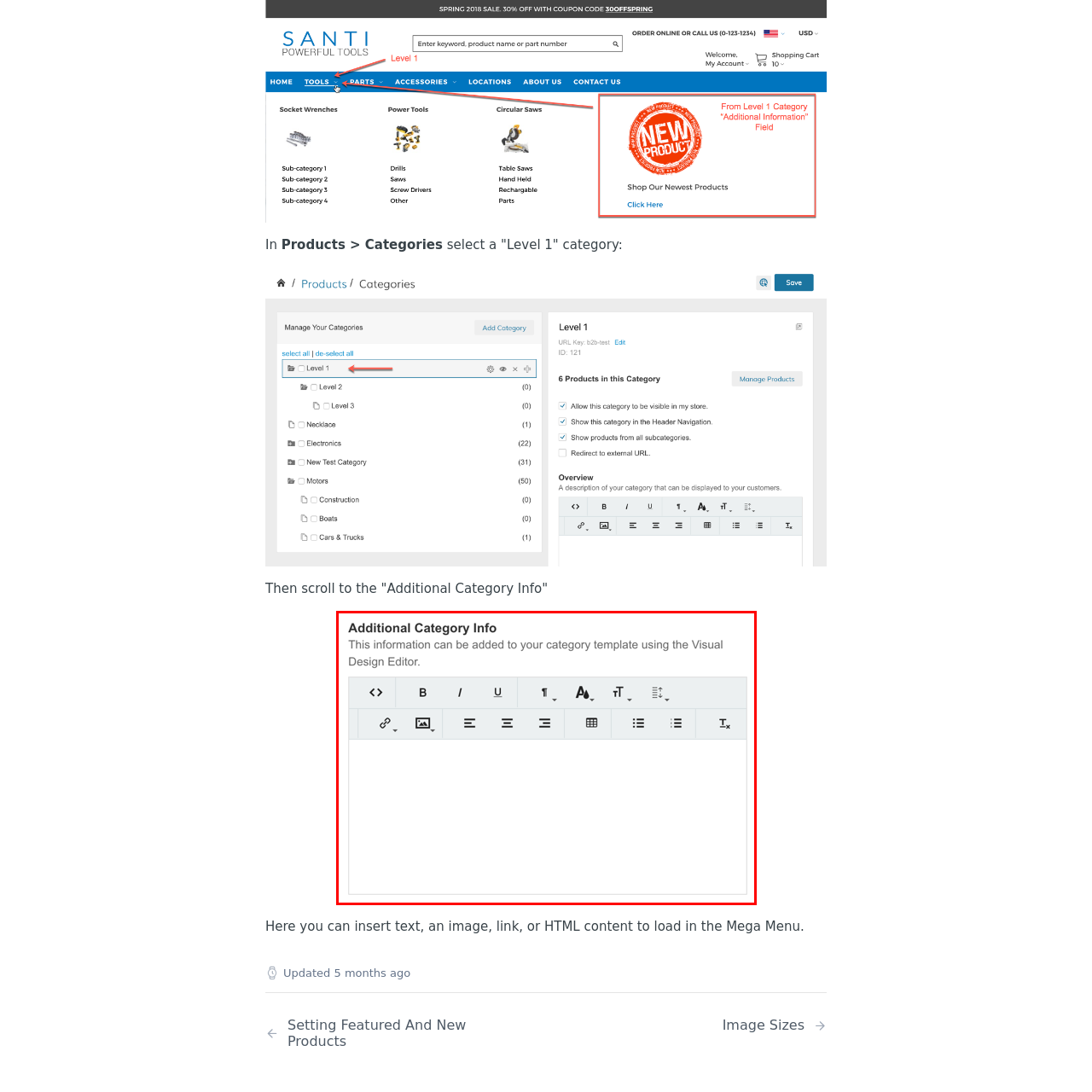Inspect the section highlighted in the red box, How can users incorporate visual elements? 
Answer using a single word or phrase.

By uploading images